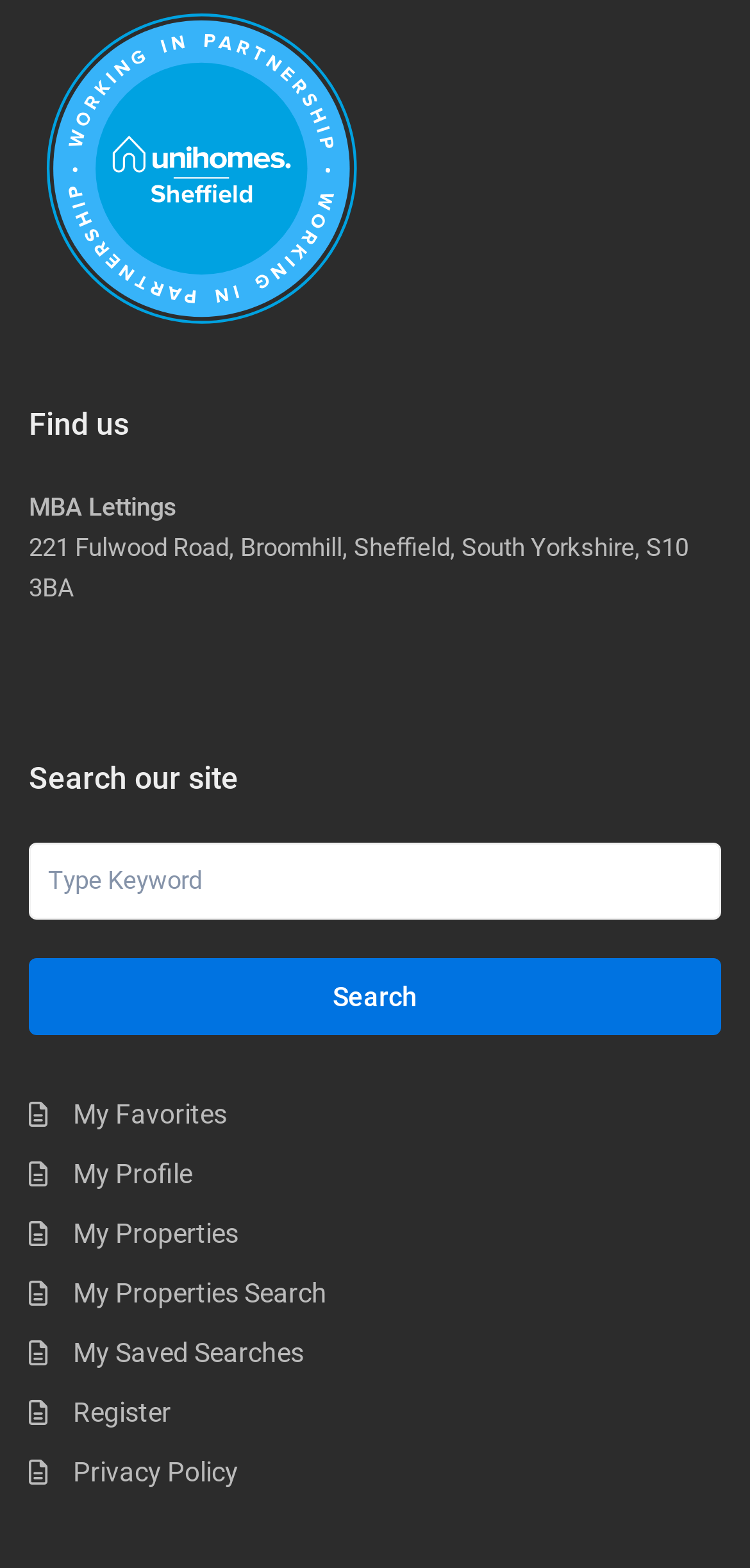What is the company name?
Provide a well-explained and detailed answer to the question.

The company name can be found in the static text element 'MBA Lettings' located at the top of the webpage, below the 'Find us' heading.